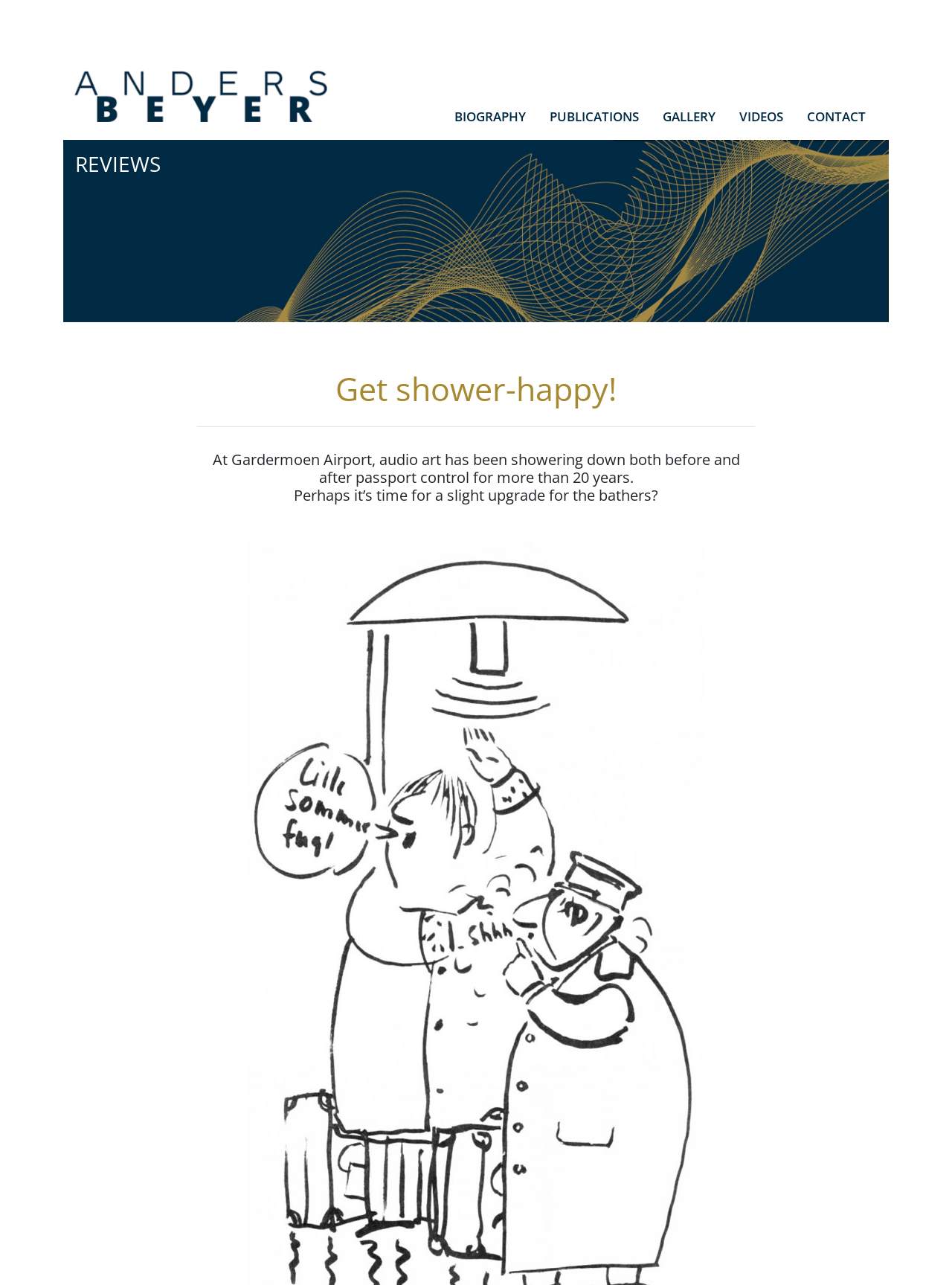What is the author's name?
Refer to the image and give a detailed answer to the query.

The author's name is mentioned in the root element 'Anders Beyer - Get shower-happy!' which is the title of the webpage.